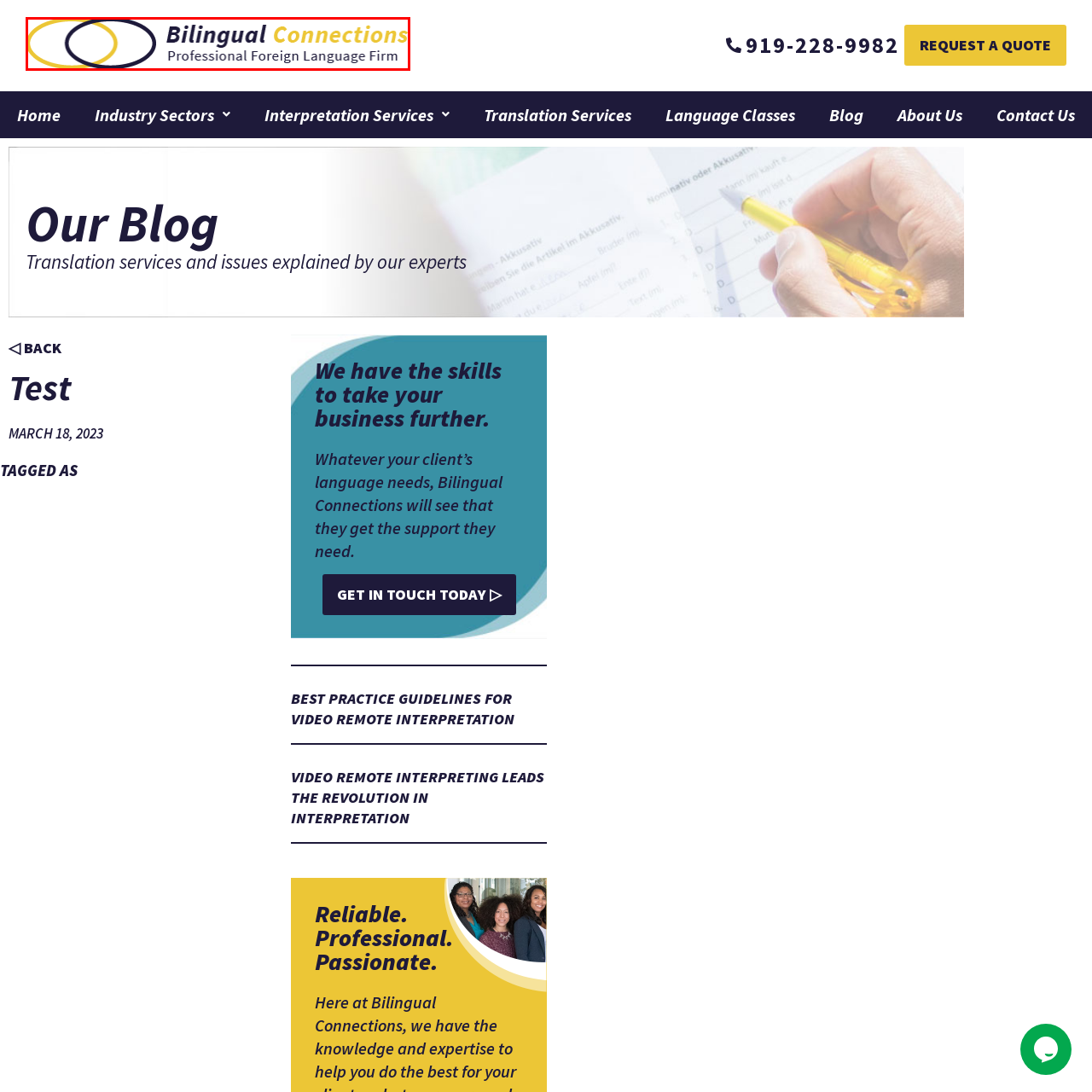Observe the content inside the red rectangle, What service does Bilingual Connections provide? 
Give your answer in just one word or phrase.

Translation and interpretation